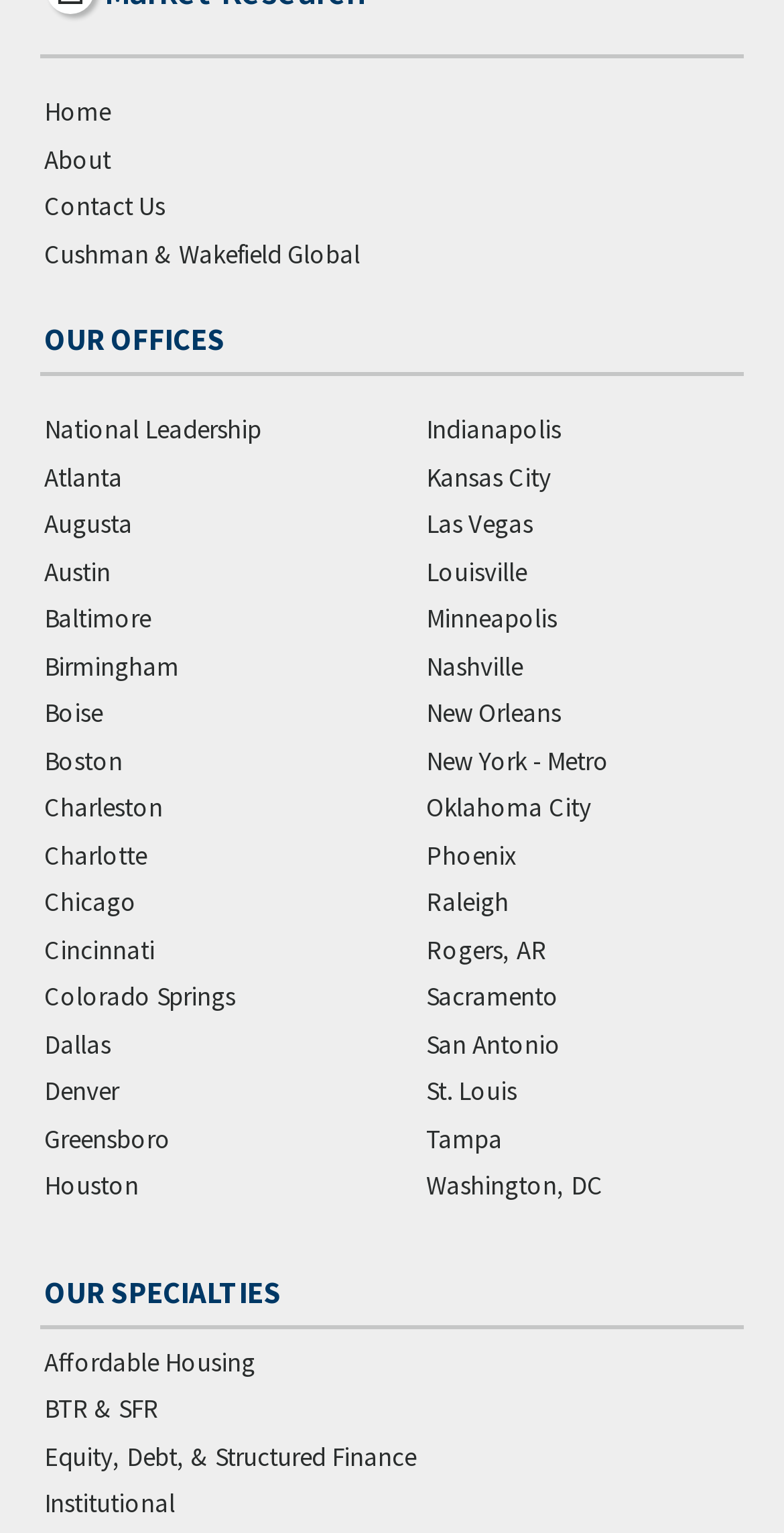What is the last specialty listed?
Examine the image closely and answer the question with as much detail as possible.

I looked at the links under the 'OUR SPECIALTIES' heading and found that the last one is 'Institutional', which is listed after 'Equity, Debt, & Structured Finance' and 'BTR & SFR'.